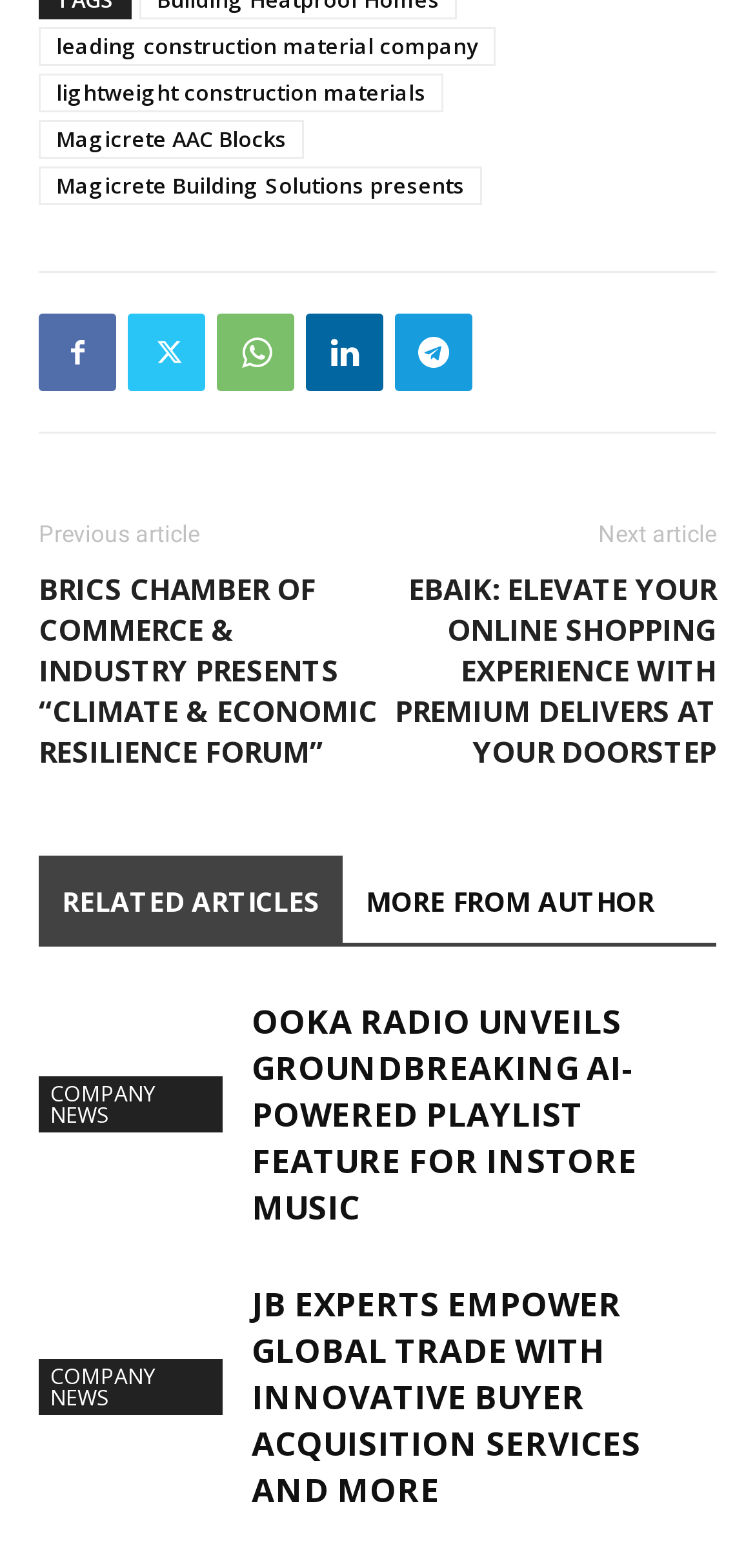Using details from the image, please answer the following question comprehensively:
How many 'RELATED ARTICLES' sections are present?

There is only one 'RELATED ARTICLES' section present on the webpage, which is indicated by the heading 'RELATED ARTICLES MORE FROM AUTHOR'.